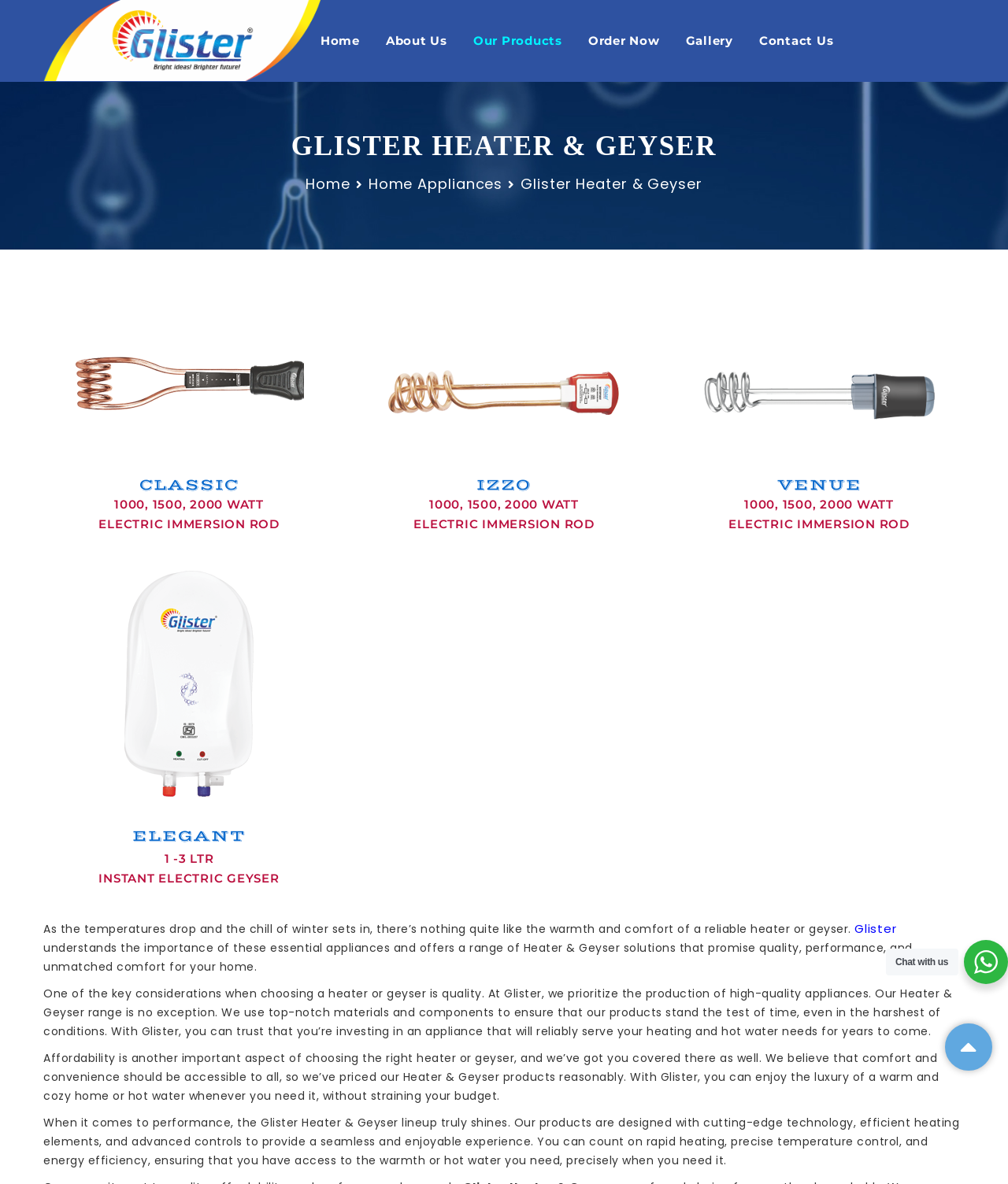Using the information in the image, give a detailed answer to the following question: What types of products does Glister offer?

I found the text 'Heater & Geyser' in the static text 'Glister Heater & Geyser' and also in the description of the products, which suggests that Glister offers Heater and Geyser products.